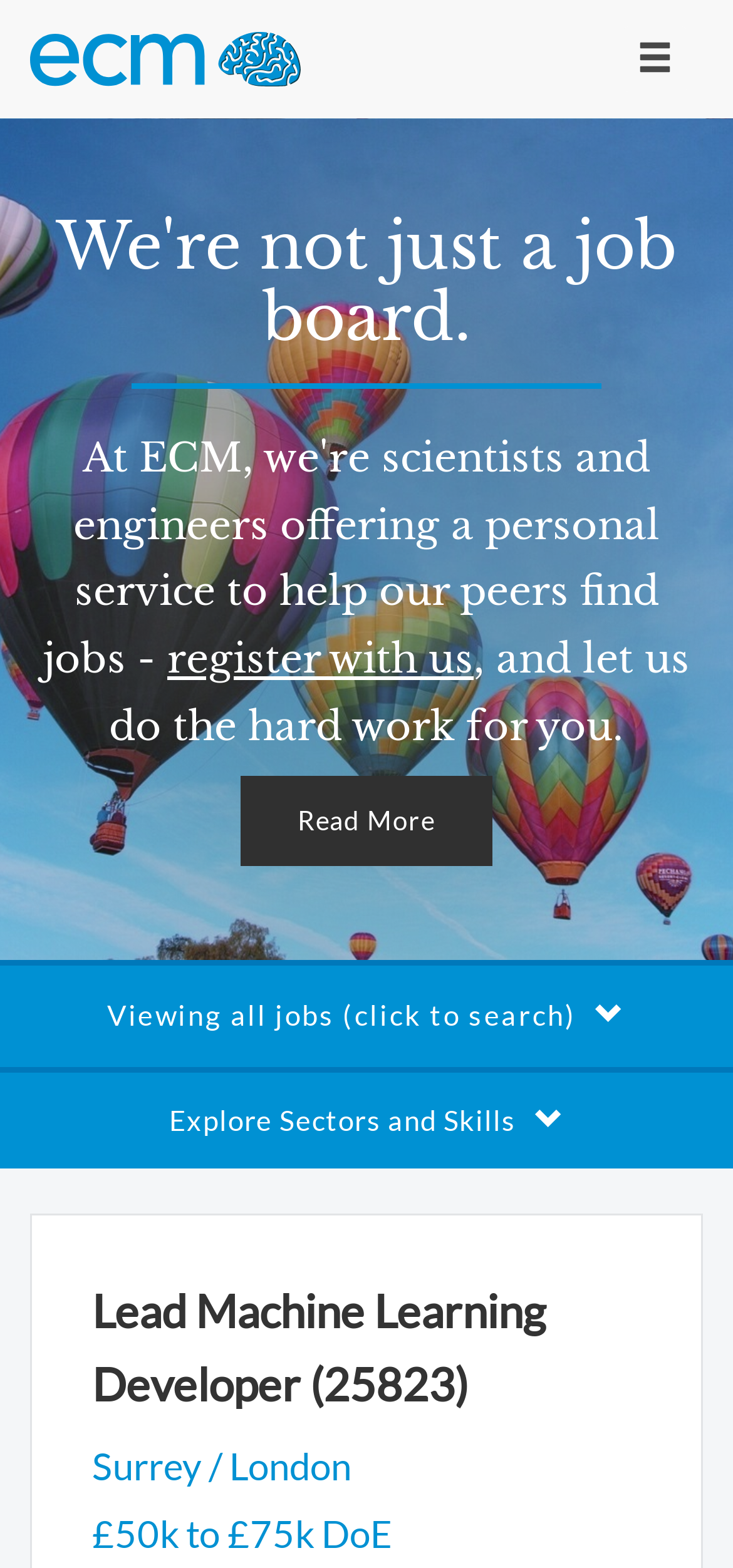Provide the bounding box coordinates of the HTML element described as: "UC Davis". The bounding box coordinates should be four float numbers between 0 and 1, i.e., [left, top, right, bottom].

None